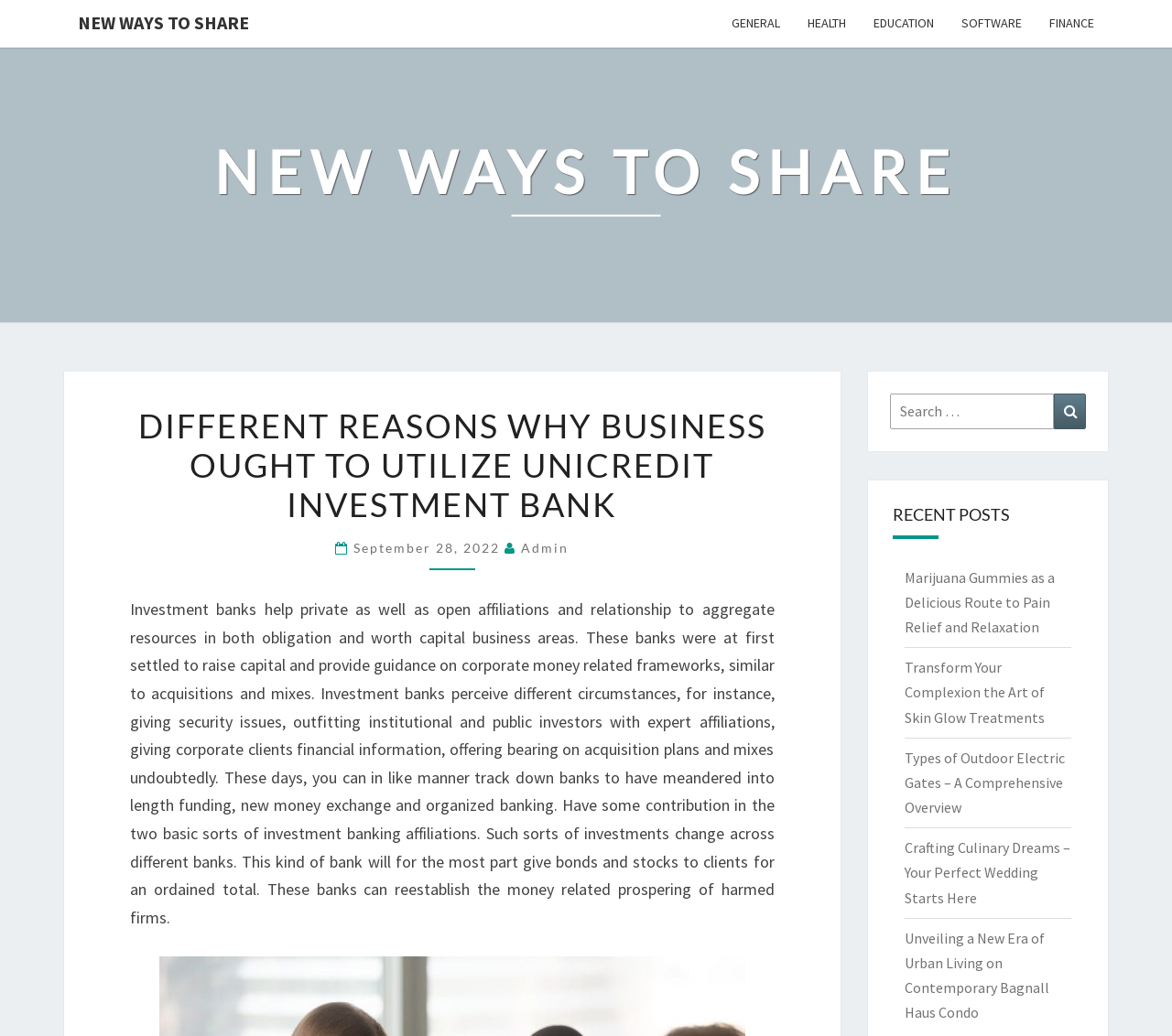Answer the question below using just one word or a short phrase: 
How many categories are listed at the top of the webpage?

6